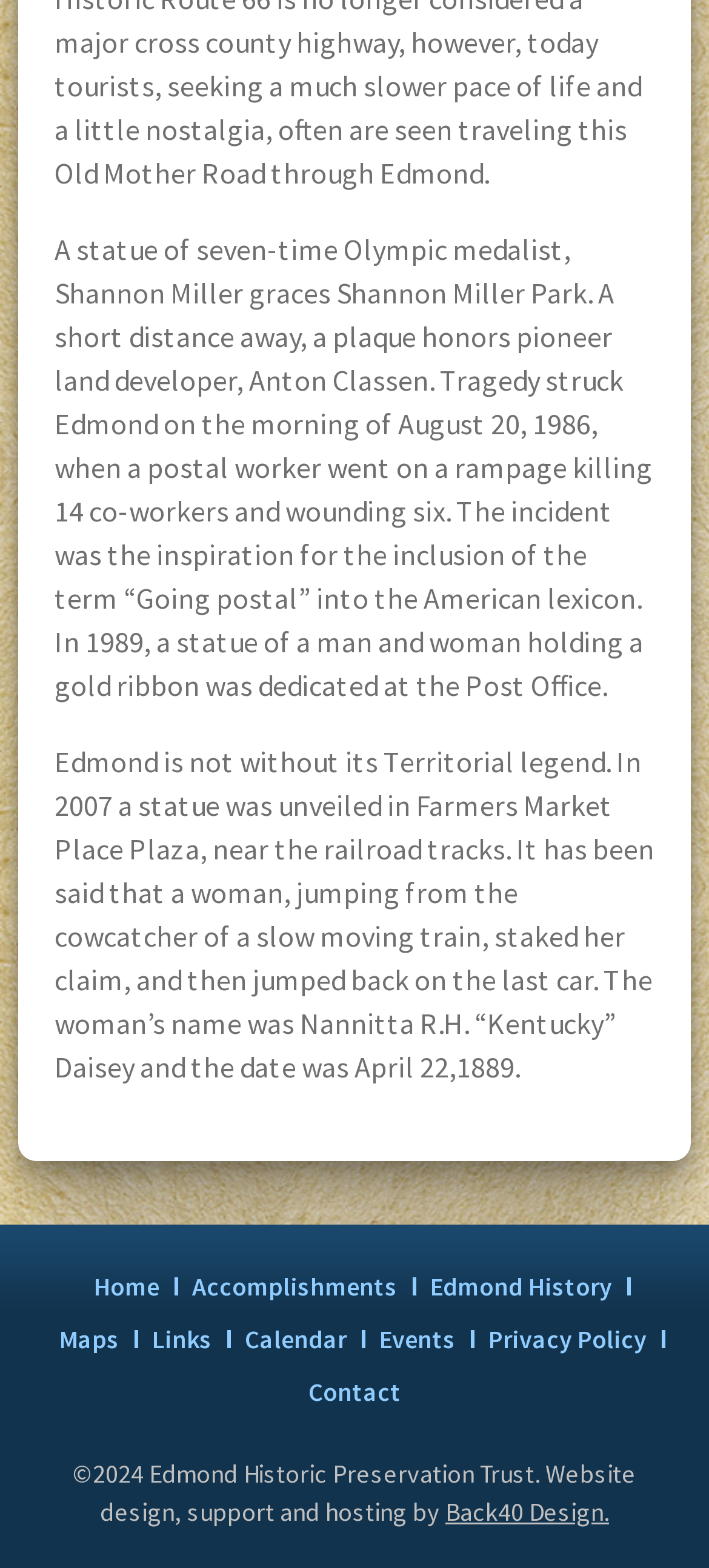Predict the bounding box coordinates of the area that should be clicked to accomplish the following instruction: "view Edmond history". The bounding box coordinates should consist of four float numbers between 0 and 1, i.e., [left, top, right, bottom].

[0.586, 0.804, 0.883, 0.837]